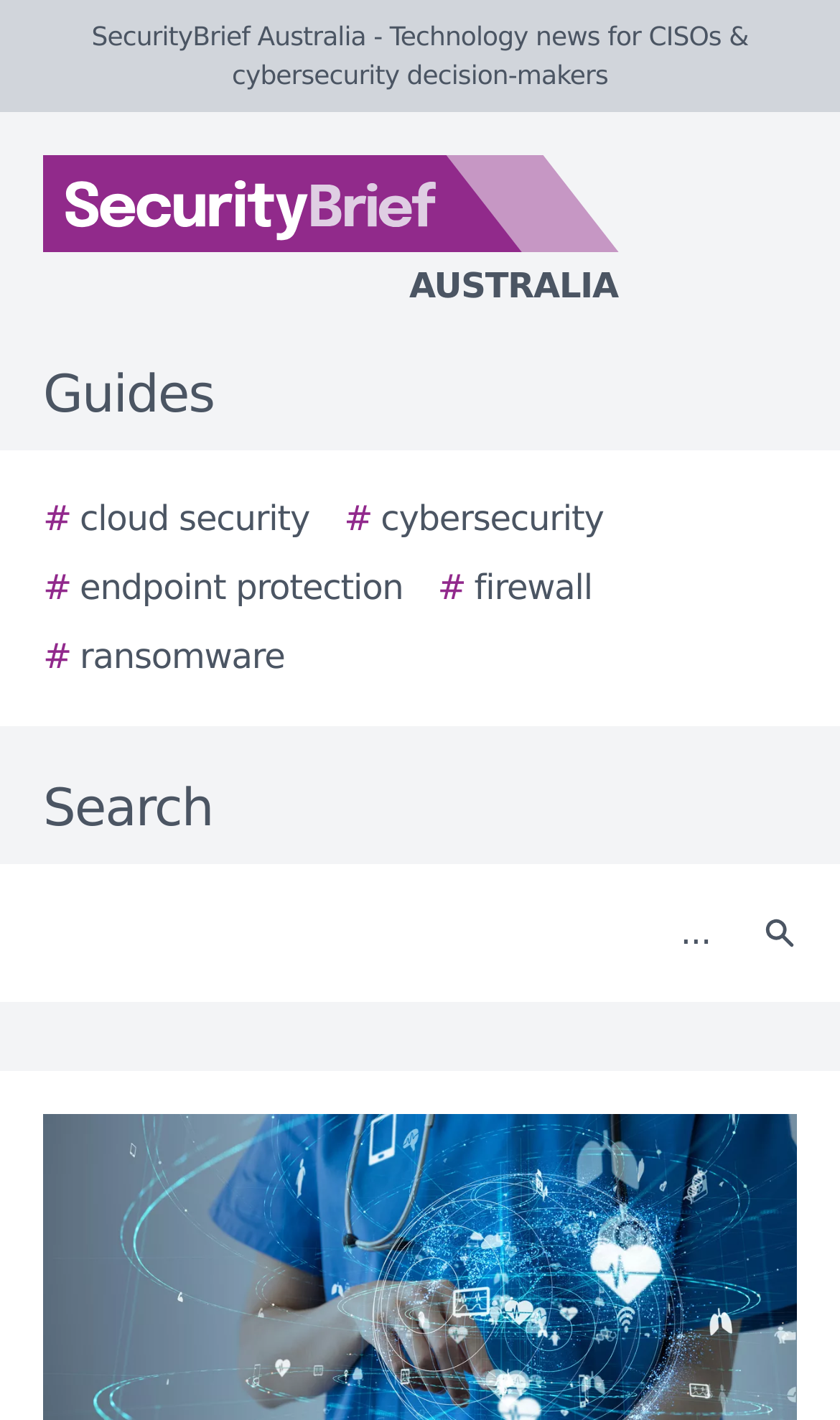Provide a short answer to the following question with just one word or phrase: How many links are related to cybersecurity?

3